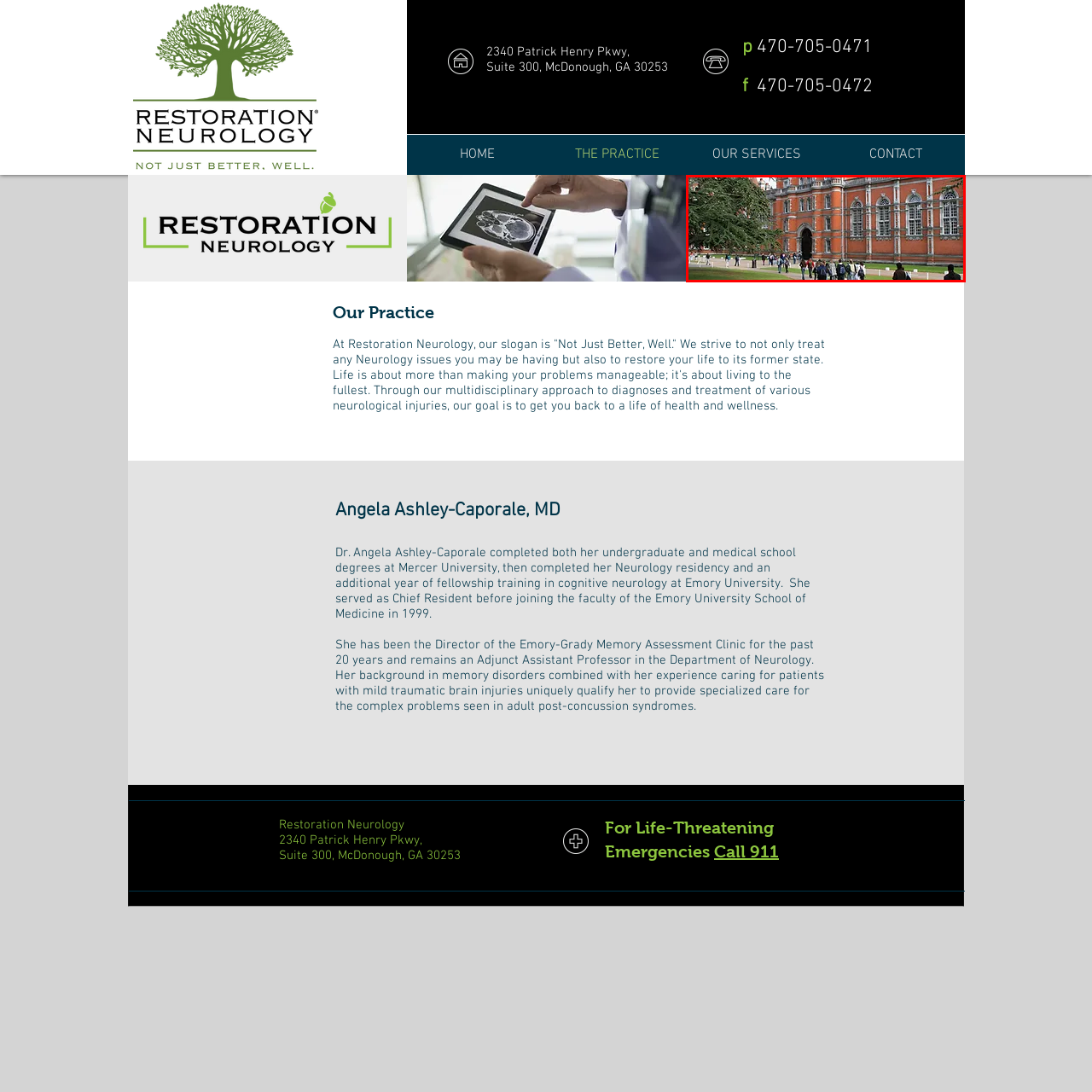Observe the image enclosed by the red box and thoroughly answer the subsequent question based on the visual details: What is emphasized in this setting?

This setting emphasizes both academic pursuit and a sense of community among learners, which is reflected in the students' engagement with each other and the academic building in the background.